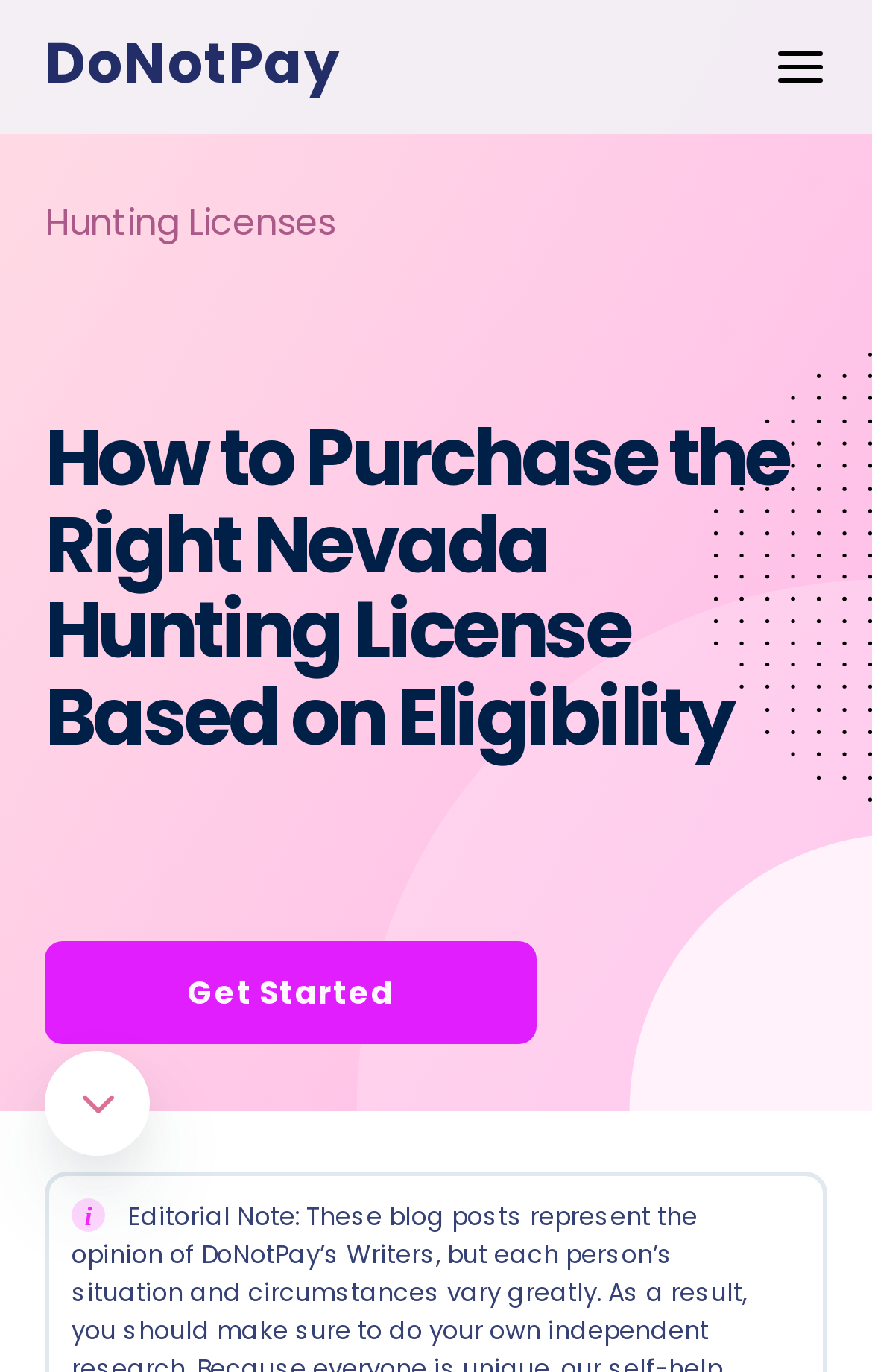Provide a thorough description of the webpage's content and layout.

This webpage is focused on helping users obtain a Nevada hunting license. At the top, there is a header with the title "Get Your Nevada Hunting License Today [Fast & Easy]" and a link to "DoNotPay" on the left, alongside a "Menu Options" button with an accompanying image on the right. Below the header, there are multiple links to various services offered by DoNotPay, including "LEARN", "BURNER PHONES", "CLAIM A WARRANTY", and more, all aligned to the left.

On the left side of the page, there is a link to "Hunting Licenses" and a paragraph of text that explains how to purchase the right Nevada hunting license based on eligibility. Below this text, there is a "Get Started" button. Further down, there is a "Scroll to article" button with an accompanying image.

The overall layout of the page is organized, with clear headings and concise text. The use of buttons and links makes it easy to navigate and find relevant information.